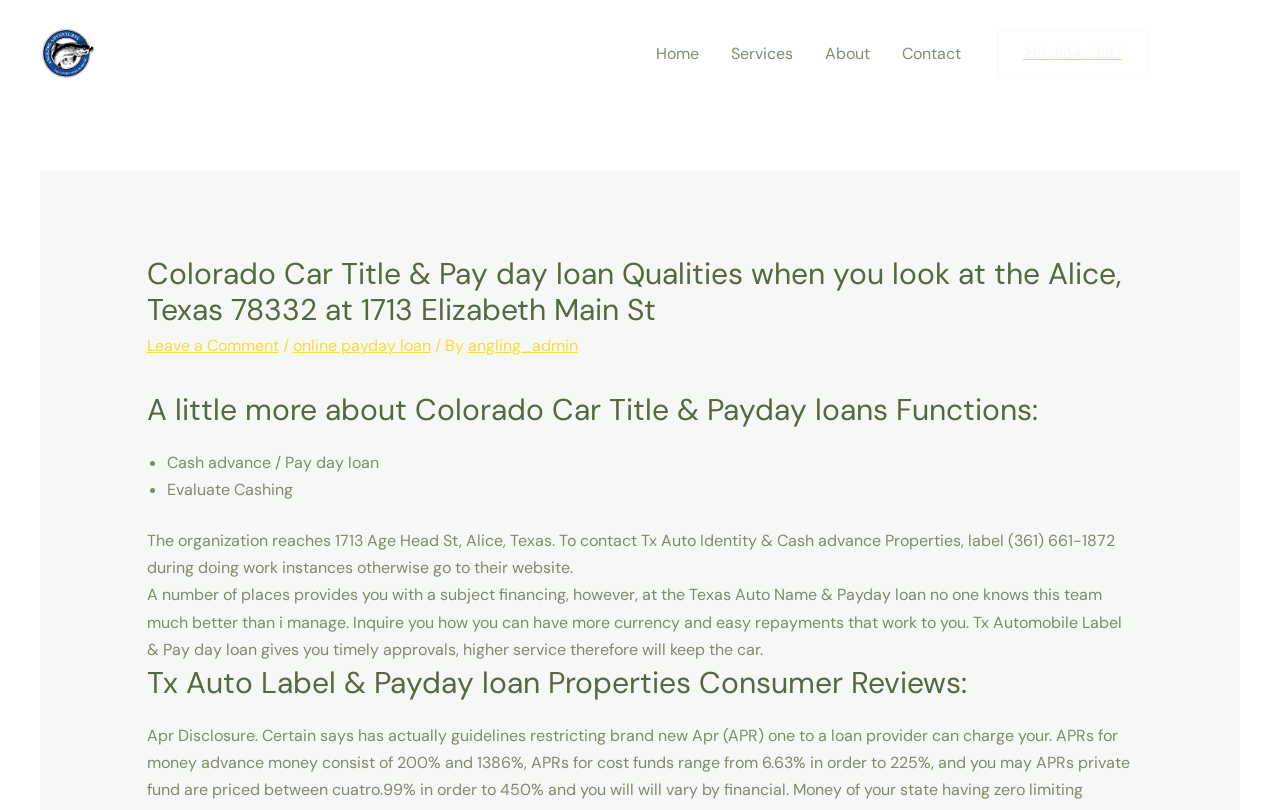Respond to the following question using a concise word or phrase: 
What is the phone number of Texas Auto Title & Payday Loan?

(361) 661-1872